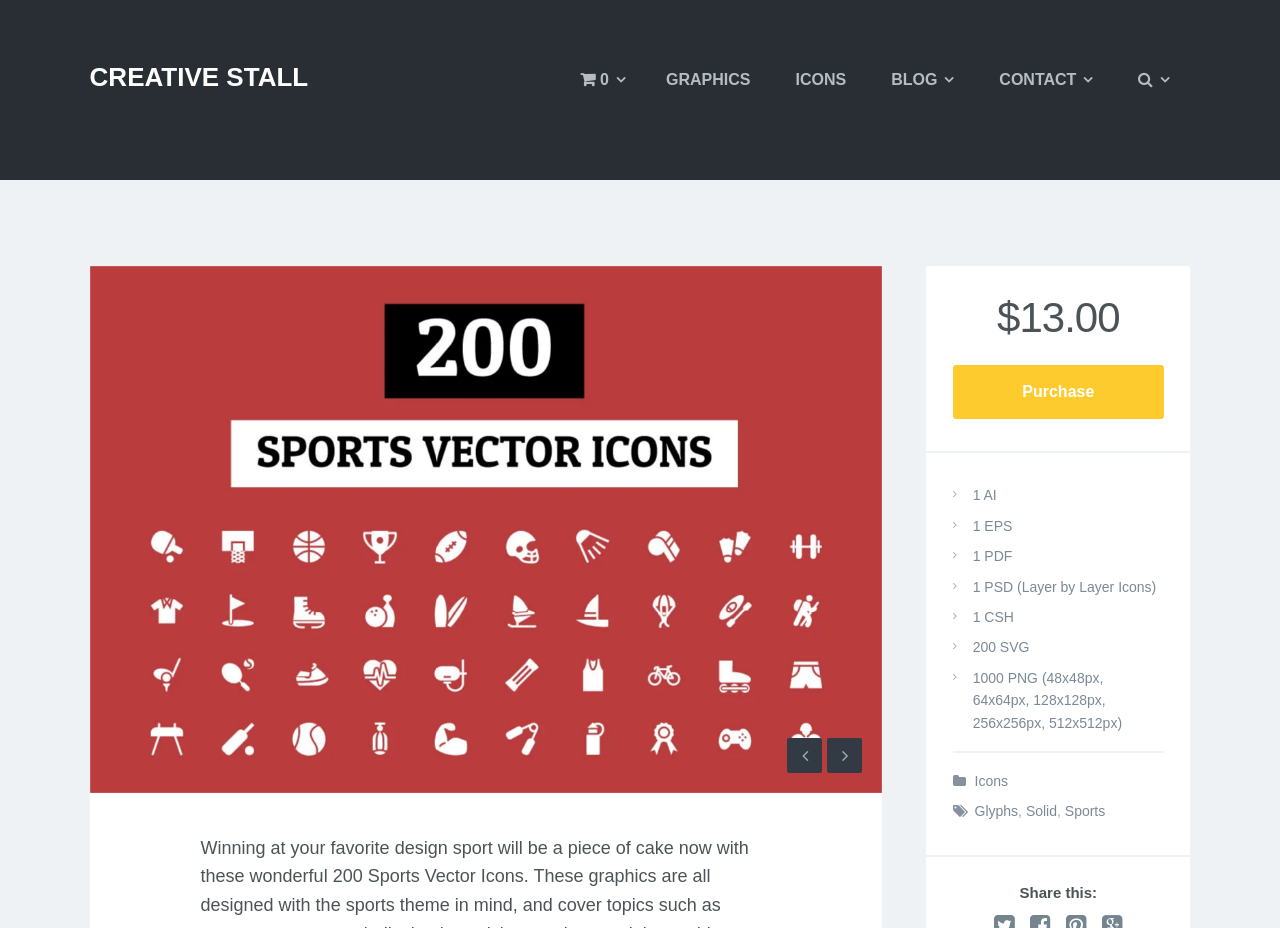Answer the question with a brief word or phrase:
What is the name of the website?

Creative Stall